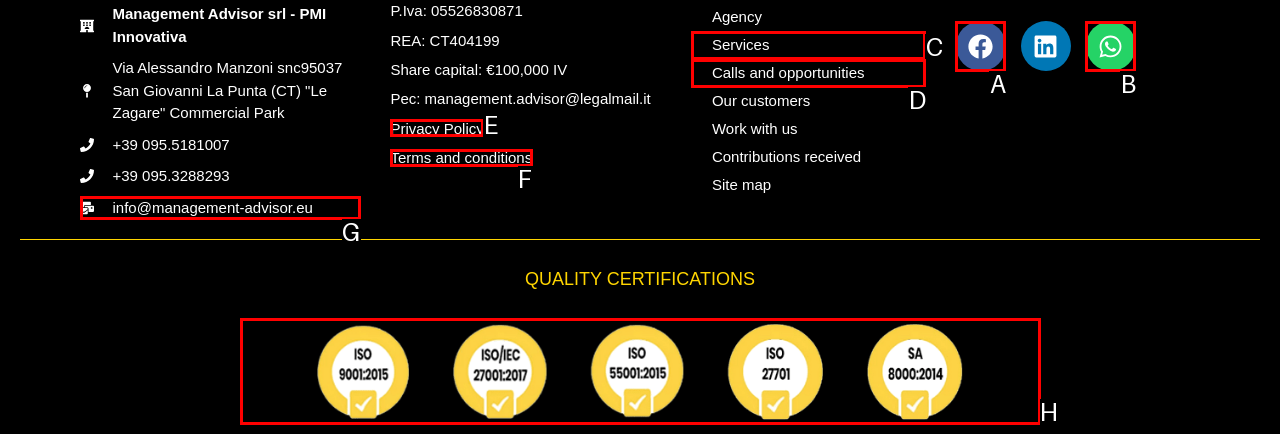Identify the letter of the UI element needed to carry out the task: Check the Privacy Policy
Reply with the letter of the chosen option.

E